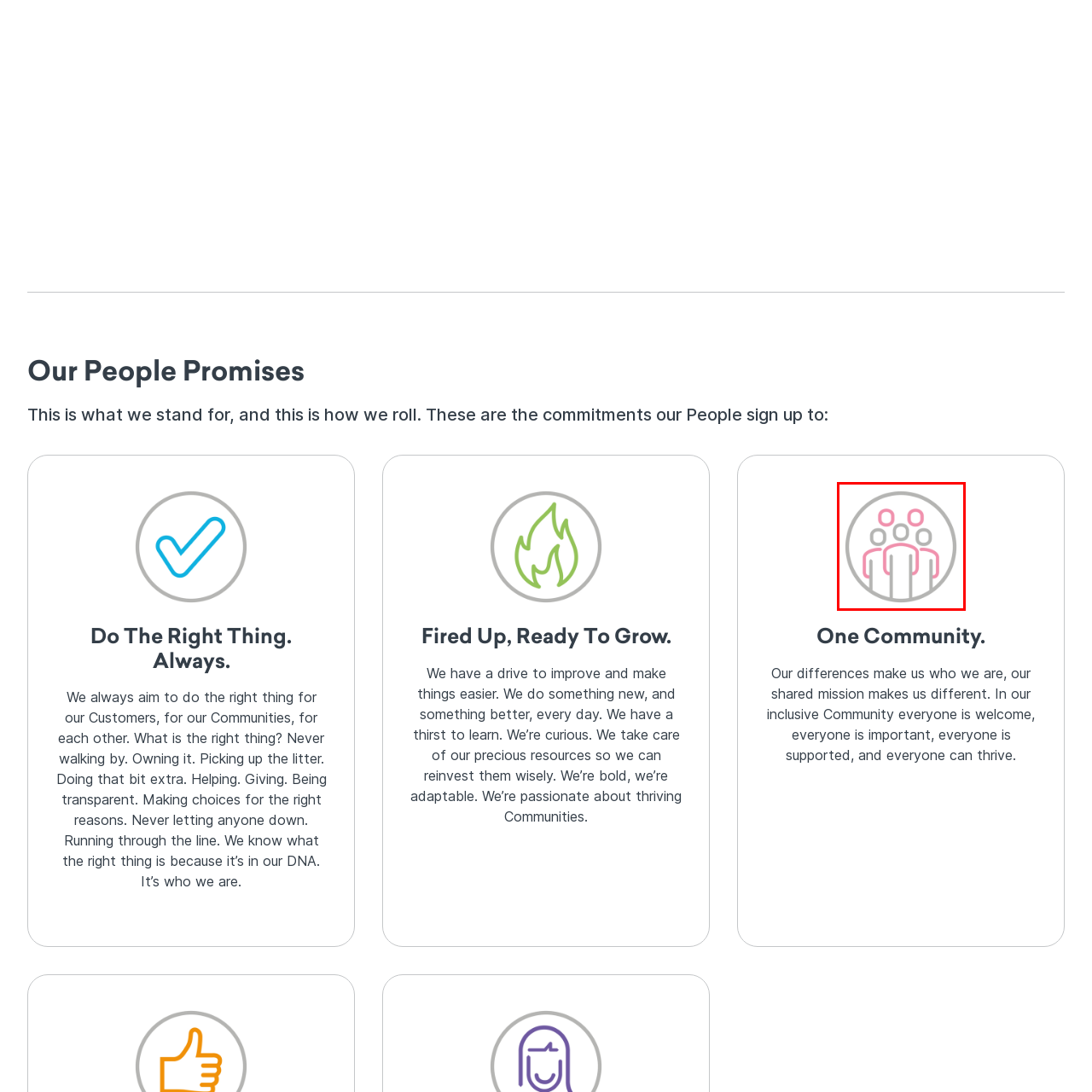Identify the subject within the red bounding box and respond to the following question in a single word or phrase:
What is valued in this community?

Everyone